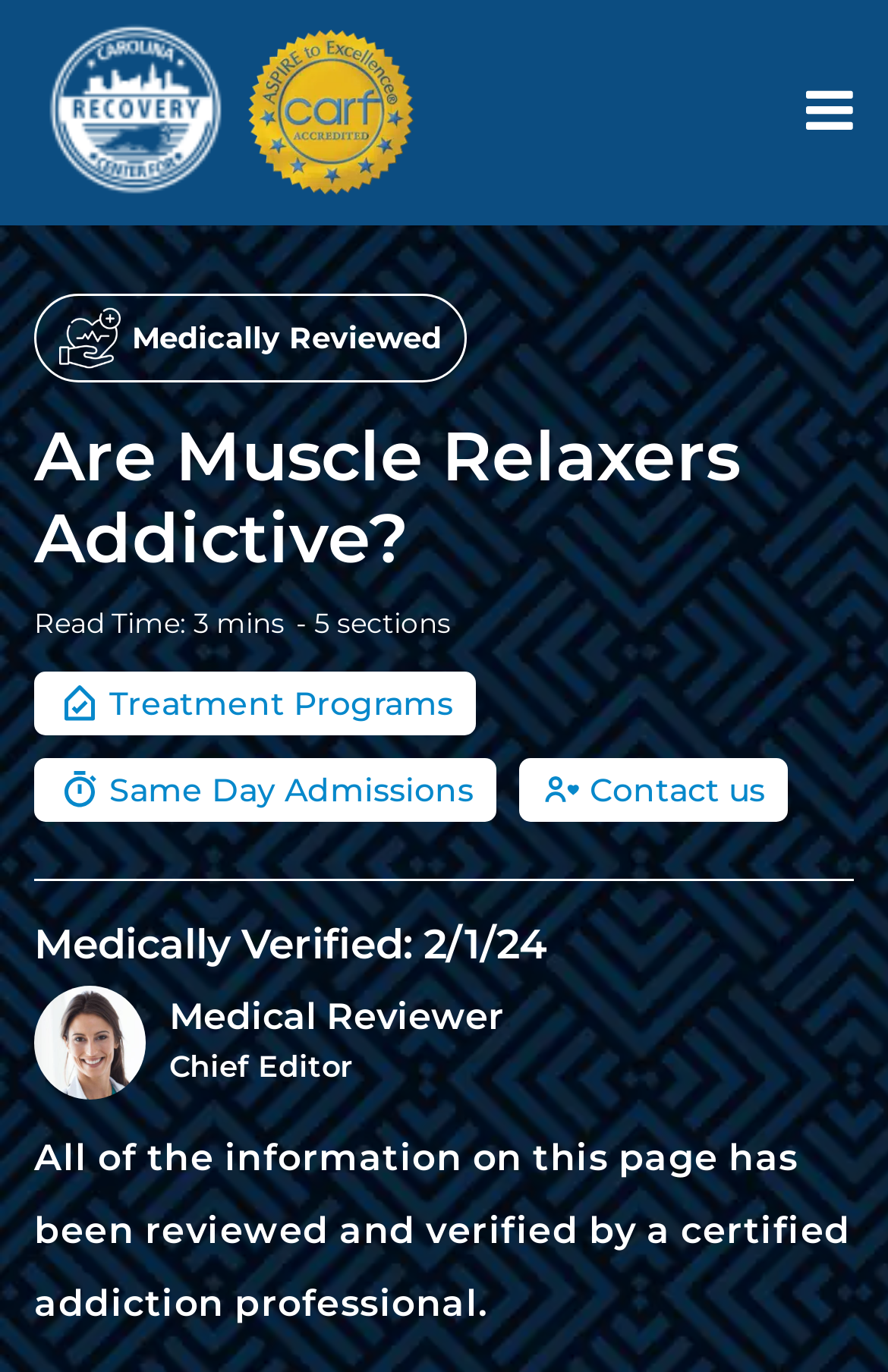What is the logo of the website?
With the help of the image, please provide a detailed response to the question.

The logo of the website is 'site_logo' which is an image located at the top left corner of the webpage, as indicated by the bounding box coordinates [0.038, 0.008, 0.5, 0.156] and [0.269, 0.021, 0.477, 0.143].